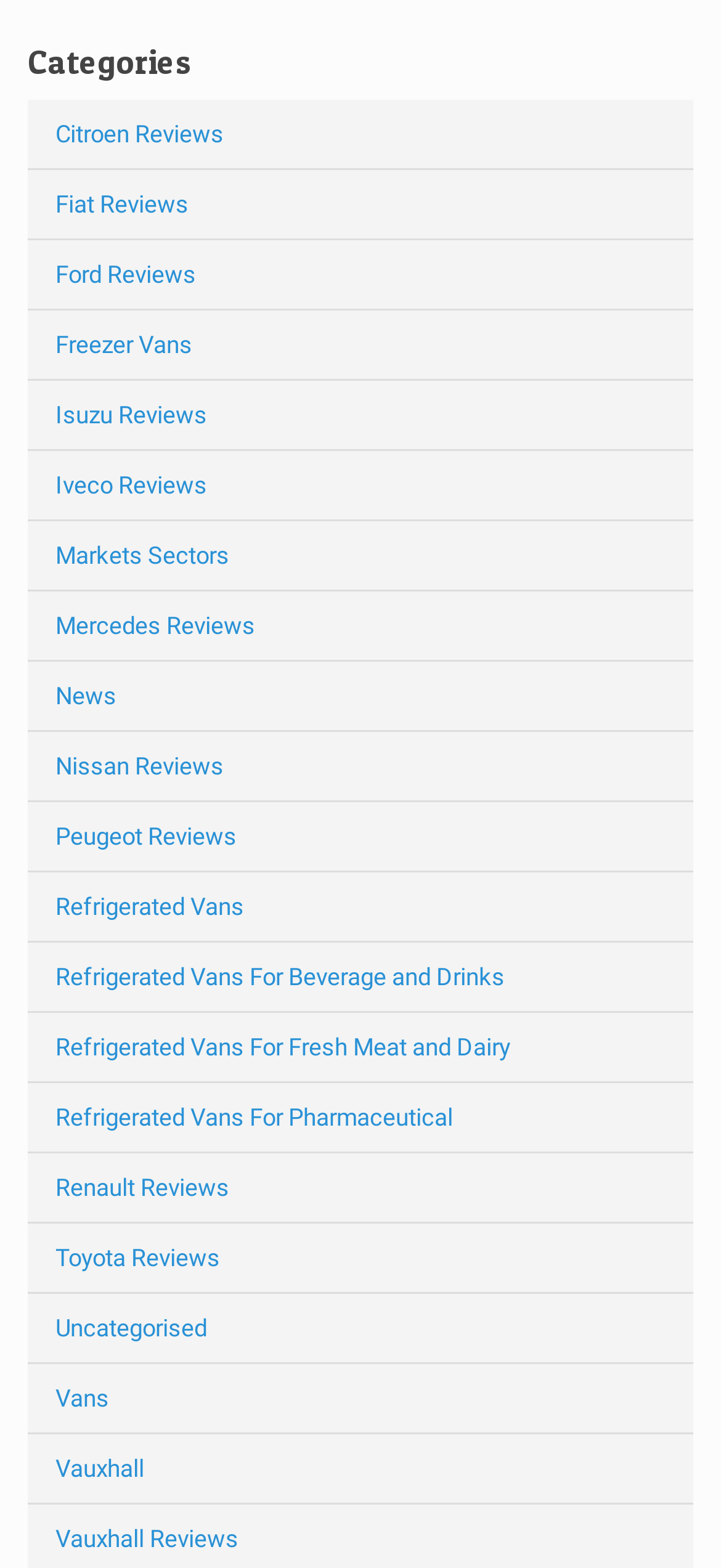Pinpoint the bounding box coordinates of the clickable area necessary to execute the following instruction: "Go to the next page". The coordinates should be given as four float numbers between 0 and 1, namely [left, top, right, bottom].

None